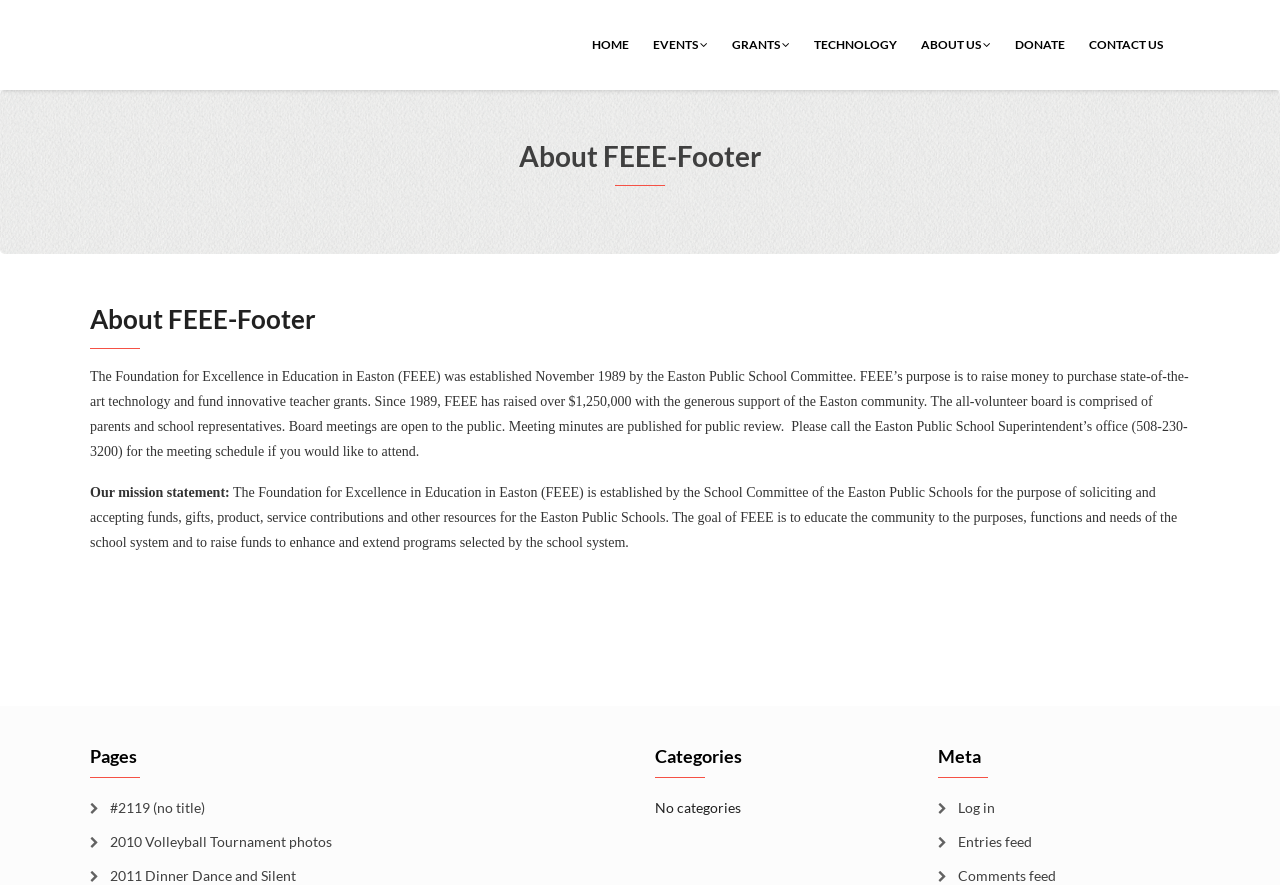Find the bounding box coordinates of the clickable area that will achieve the following instruction: "donate to FEEE".

[0.784, 0.014, 0.841, 0.087]